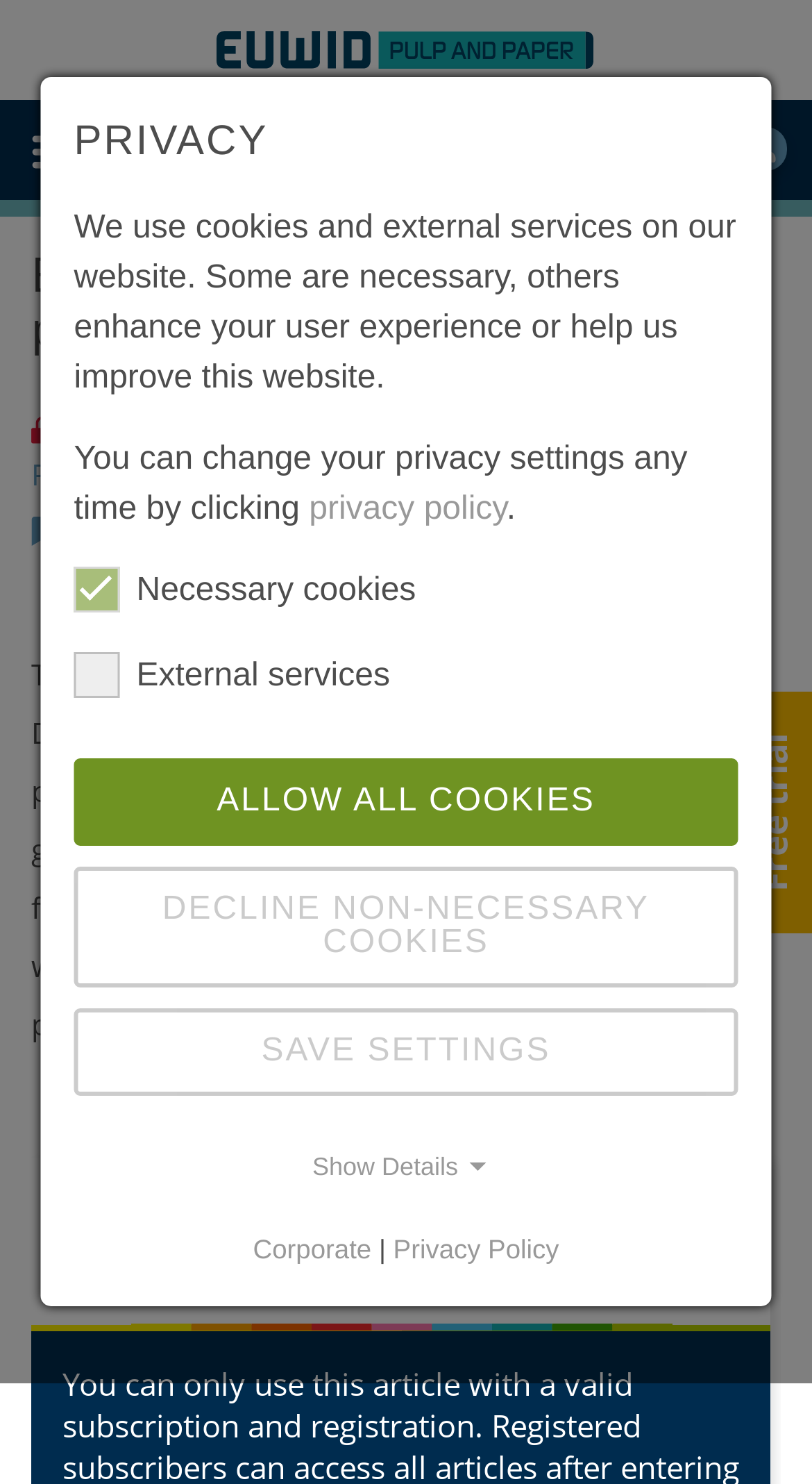Using the elements shown in the image, answer the question comprehensively: What is the name of the Ukrainian tissue producer?

I found the answer by reading the main text of the webpage, which states 'The European Bank for Reconstruction and Development (EBRD) will support Ukrainian tissue producer Kokhavynska Paper Factory PrJSC (KPF) by granting a loan totalling €13.8m.'